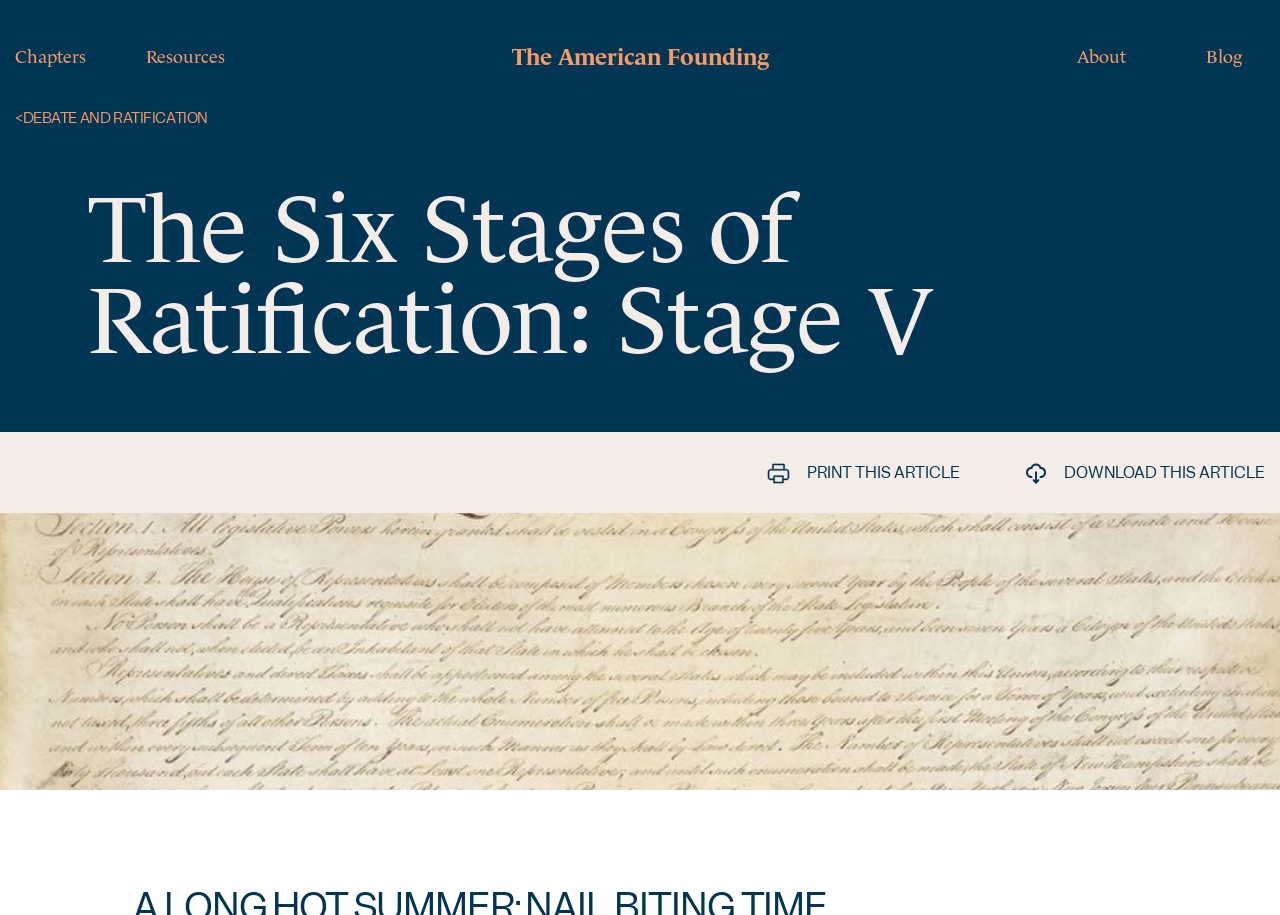Please extract the webpage's main title and generate its text content.

The Six Stages of Ratification: Stage V